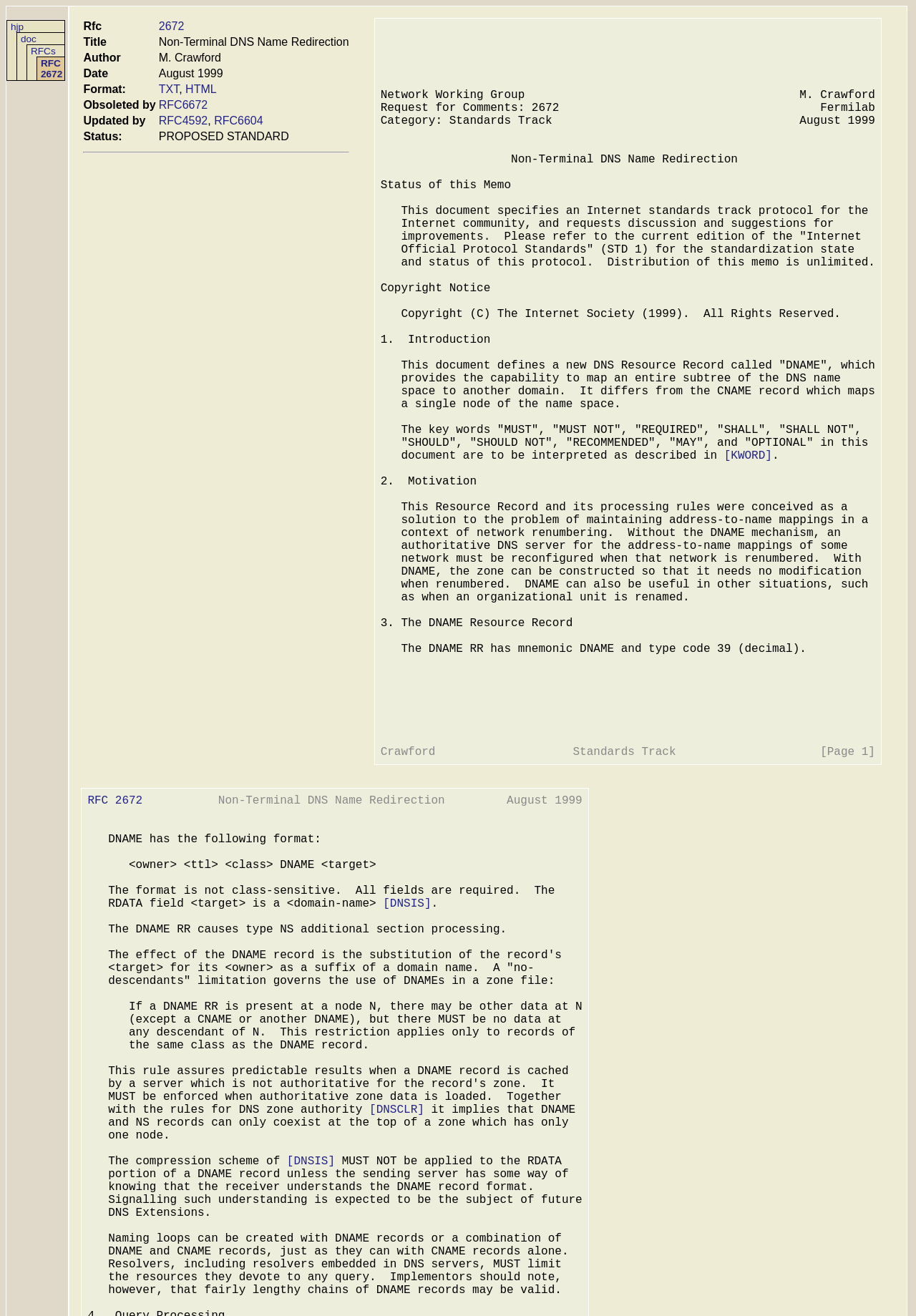Use the details in the image to answer the question thoroughly: 
What is the purpose of the DNAME record?

The purpose of the DNAME record can be found in the introduction section of the webpage, where it is described as providing the capability to map an entire subtree of the DNS name space to another domain.